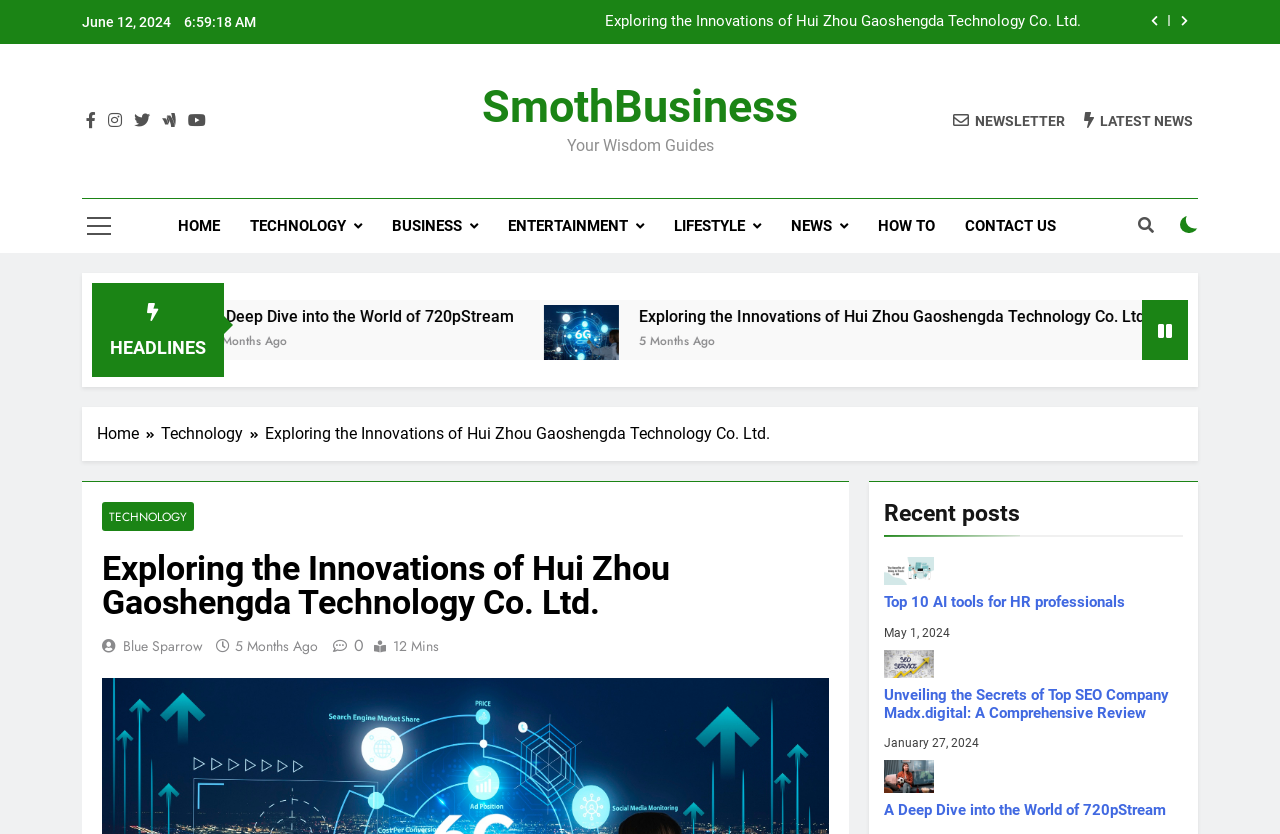Find the bounding box of the UI element described as: "Latest News". The bounding box coordinates should be given as four float values between 0 and 1, i.e., [left, top, right, bottom].

[0.847, 0.133, 0.932, 0.156]